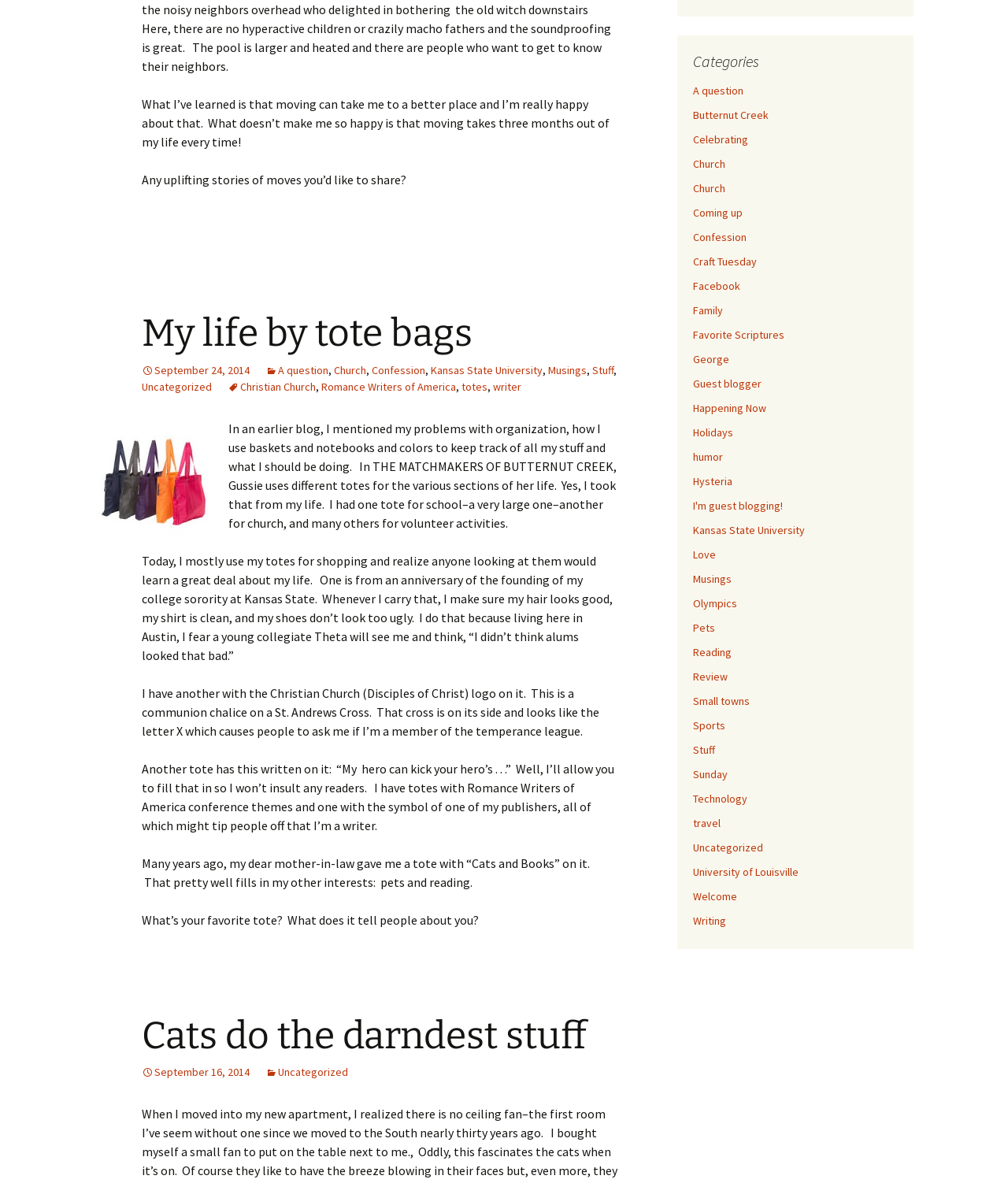Please identify the coordinates of the bounding box for the clickable region that will accomplish this instruction: "Read the post 'Cats do the darndest stuff'".

[0.141, 0.856, 0.582, 0.895]